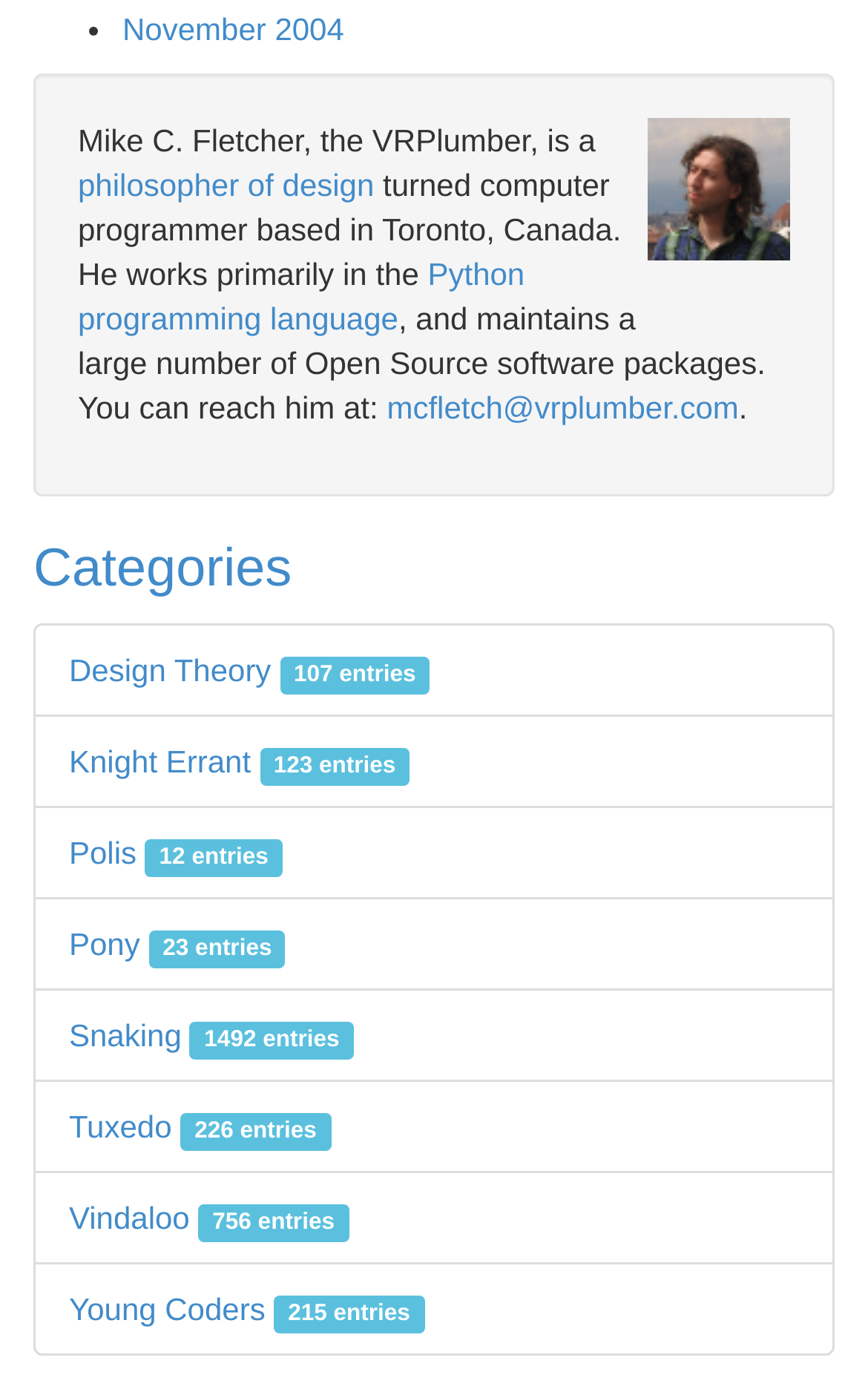Please answer the following question using a single word or phrase: 
How many categories are listed on the webpage?

7